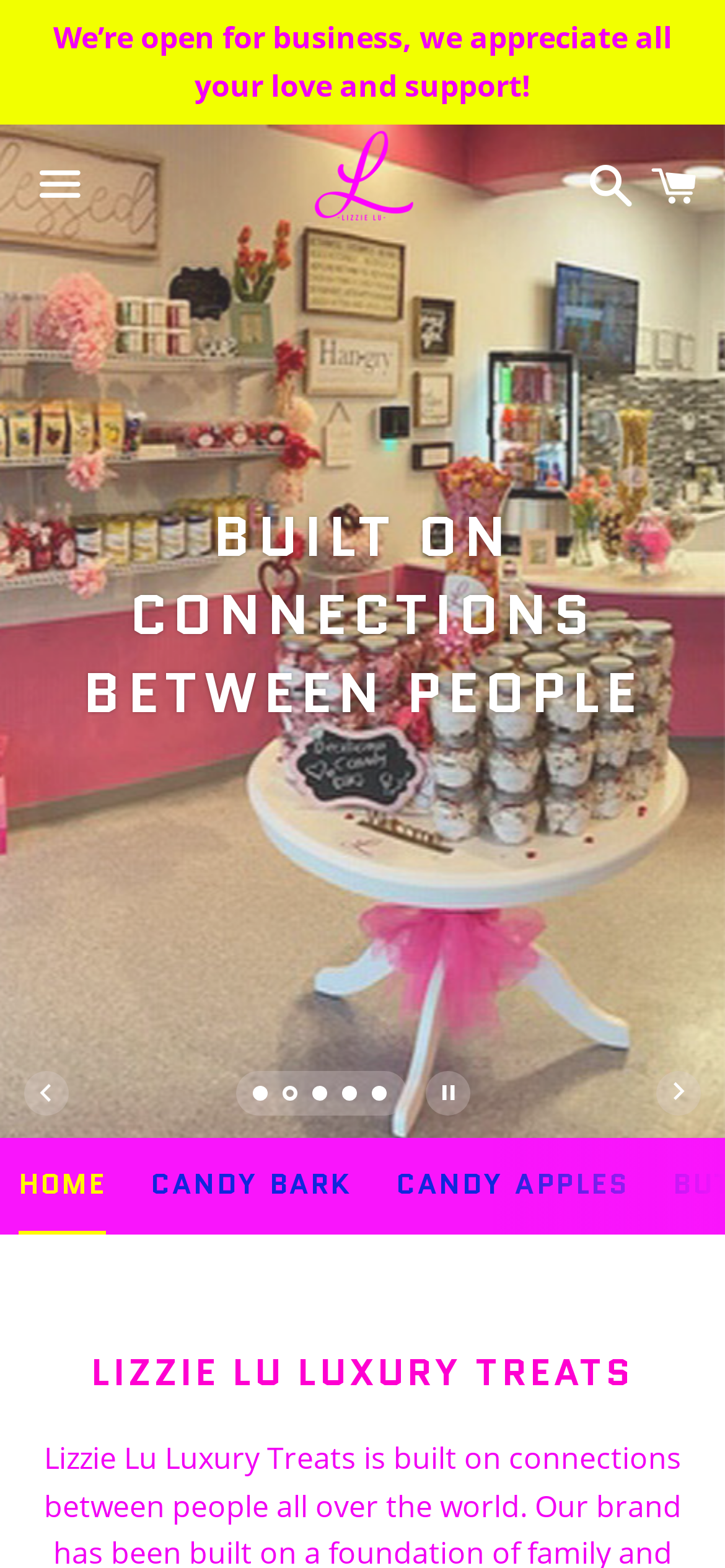Identify the bounding box coordinates for the element that needs to be clicked to fulfill this instruction: "click the first link". Provide the coordinates in the format of four float numbers between 0 and 1: [left, top, right, bottom].

None